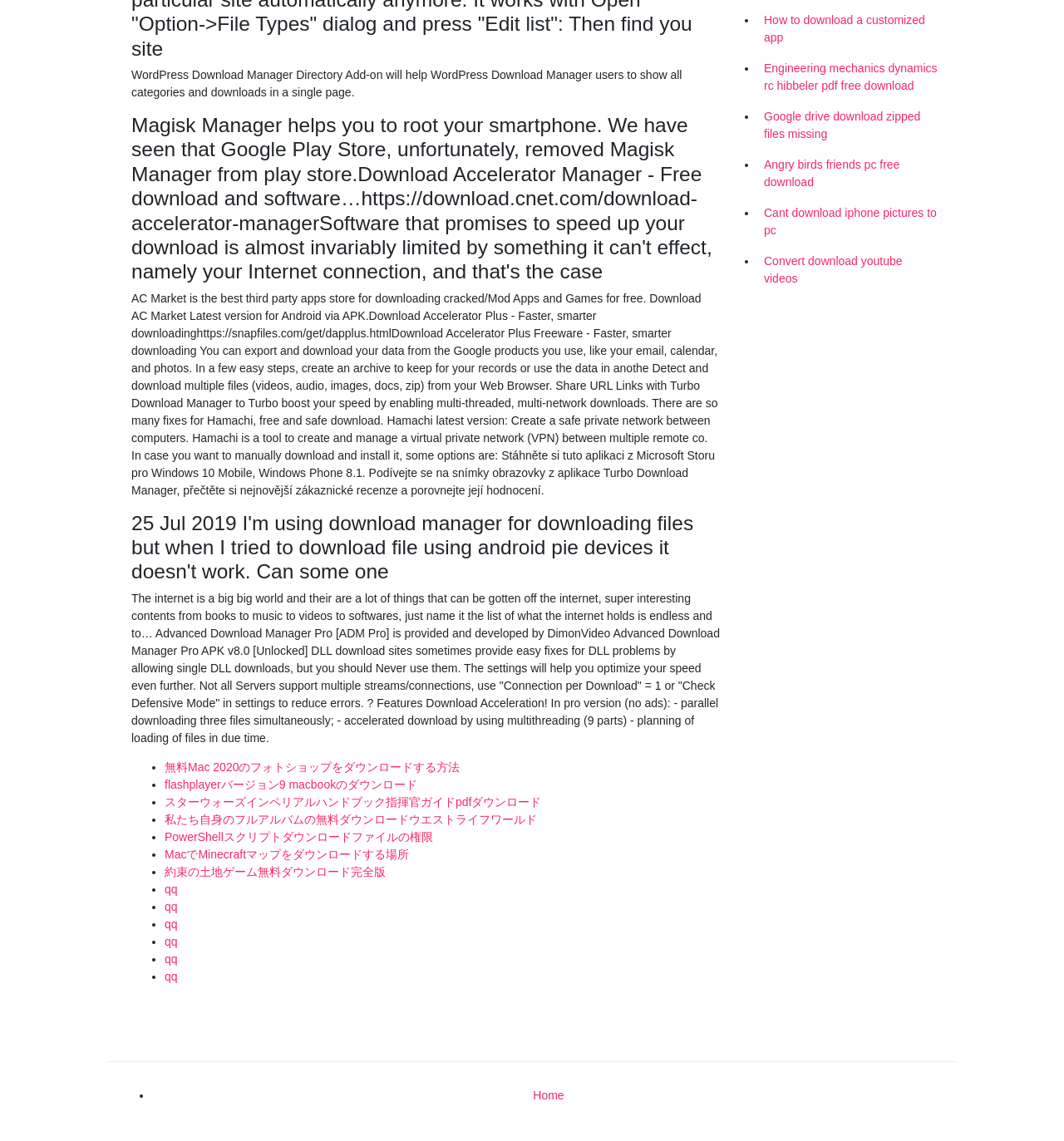Find the bounding box coordinates for the HTML element described in this sentence: "Convert download youtube videos". Provide the coordinates as four float numbers between 0 and 1, in the format [left, top, right, bottom].

[0.712, 0.216, 0.888, 0.258]